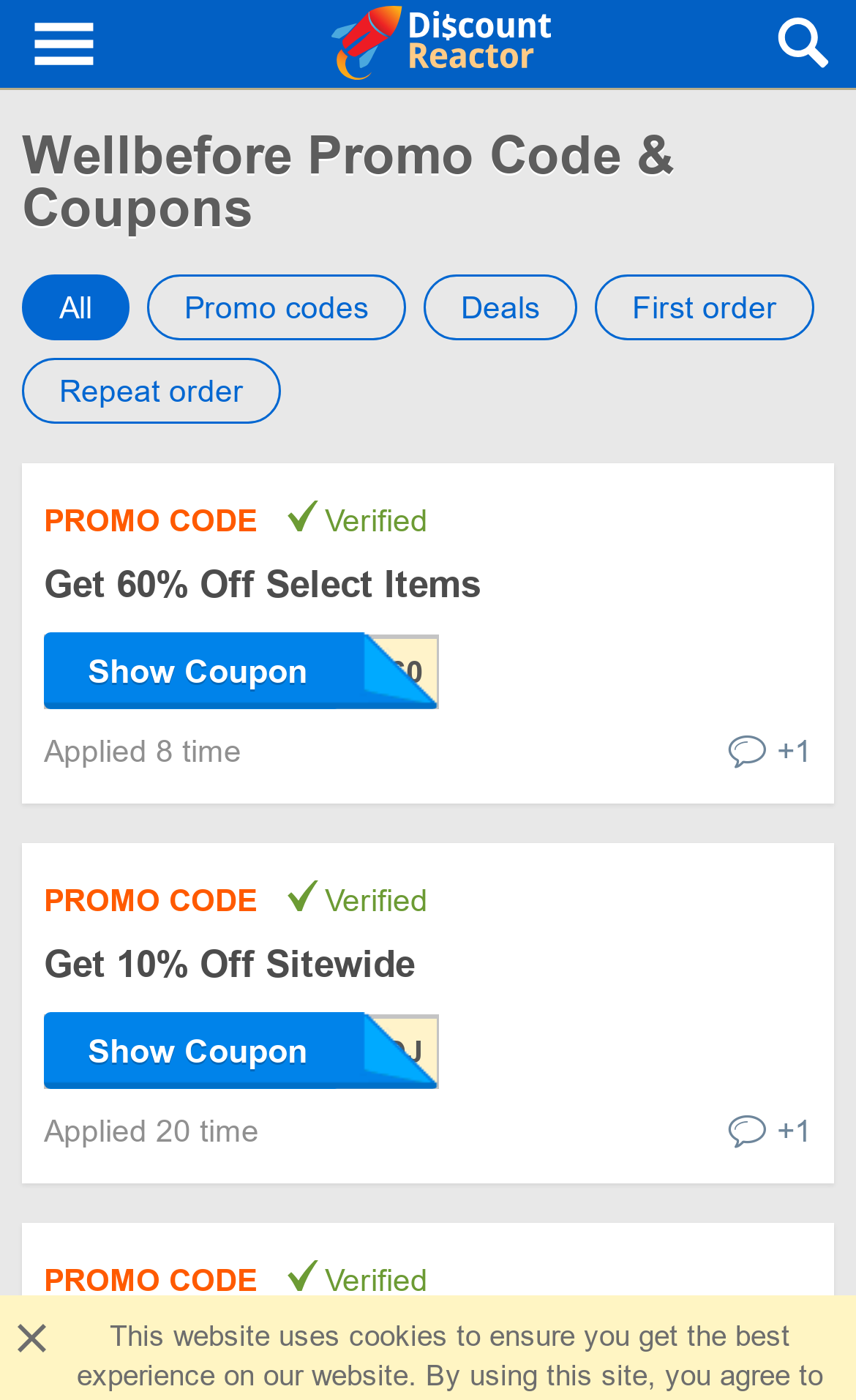Provide a brief response to the question below using a single word or phrase: 
What is the category of the promo code 'CHB9984X5TDJ'?

Sitewide